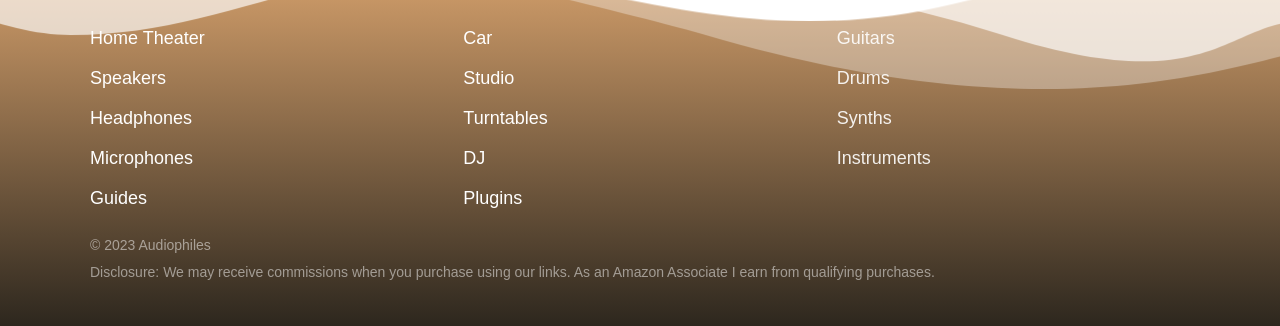What categories of audio equipment are listed?
Give a detailed response to the question by analyzing the screenshot.

By examining the links on the webpage, I can see that there are categories of audio equipment listed, including Home Theater, Speakers, Headphones, Microphones, and more. These categories are organized into three columns, with each column containing a set of related links.